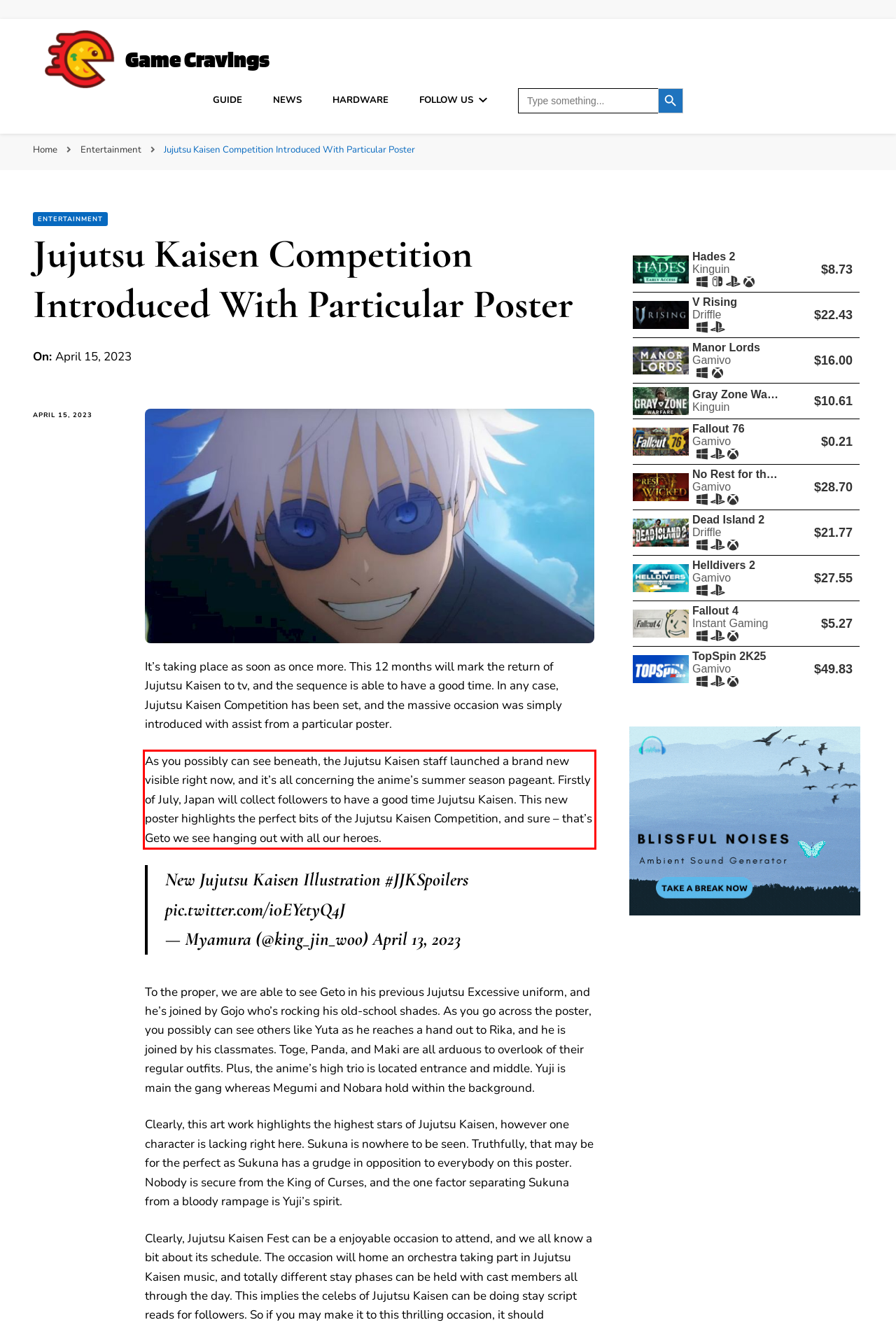You have a screenshot with a red rectangle around a UI element. Recognize and extract the text within this red bounding box using OCR.

As you possibly can see beneath, the Jujutsu Kaisen staff launched a brand new visible right now, and it’s all concerning the anime’s summer season pageant. Firstly of July, Japan will collect followers to have a good time Jujutsu Kaisen. This new poster highlights the perfect bits of the Jujutsu Kaisen Competition, and sure – that’s Geto we see hanging out with all our heroes.